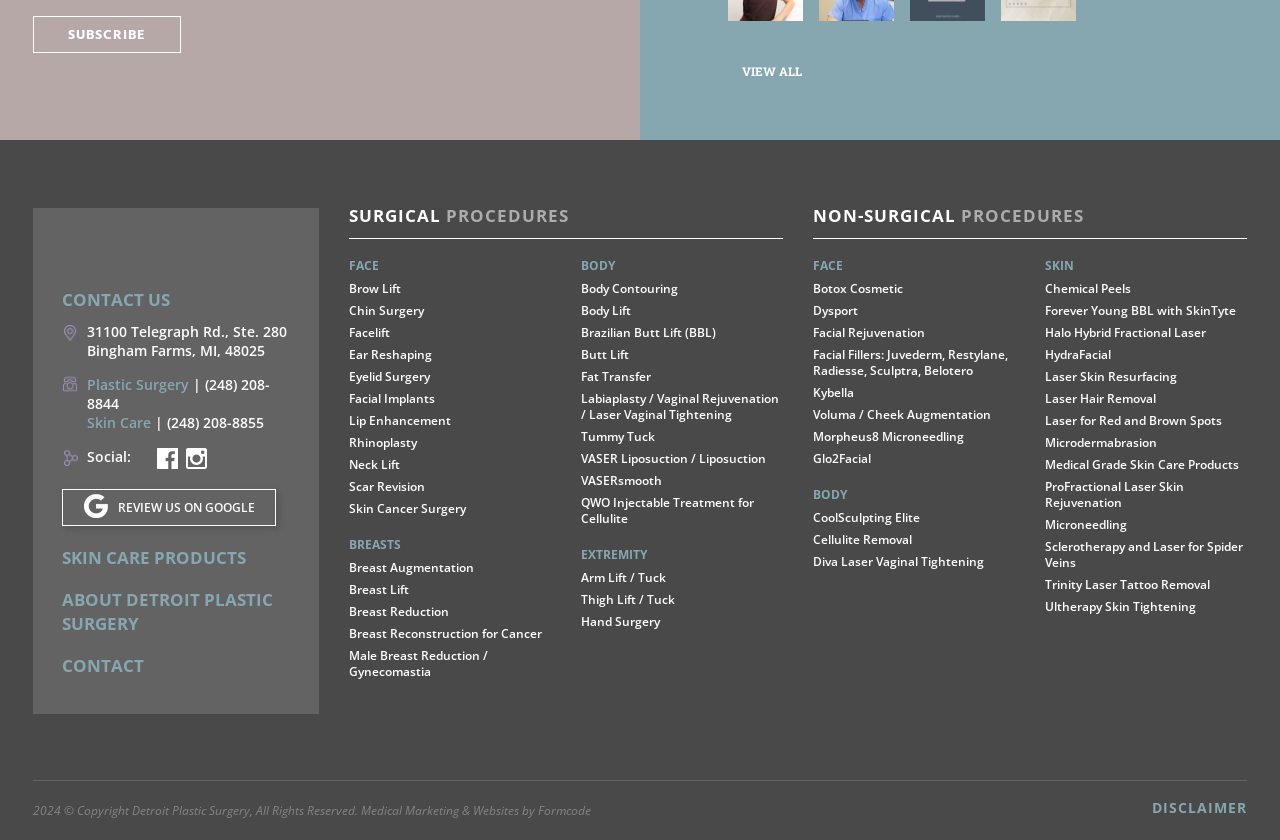Determine the bounding box coordinates of the element's region needed to click to follow the instruction: "Review us on Google". Provide these coordinates as four float numbers between 0 and 1, formatted as [left, top, right, bottom].

[0.048, 0.582, 0.216, 0.626]